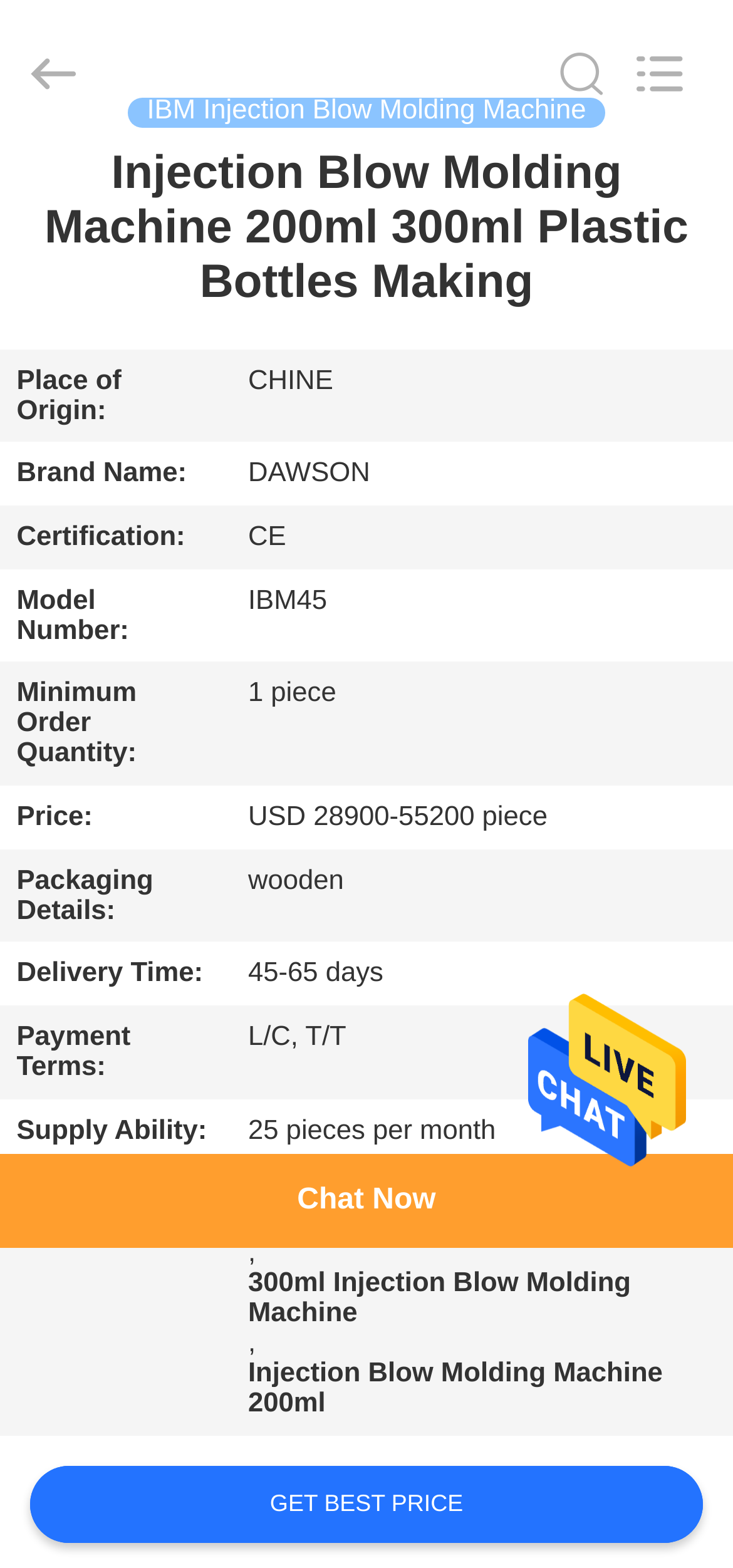Please find the bounding box coordinates of the element that must be clicked to perform the given instruction: "View products". The coordinates should be four float numbers from 0 to 1, i.e., [left, top, right, bottom].

[0.0, 0.159, 0.359, 0.193]